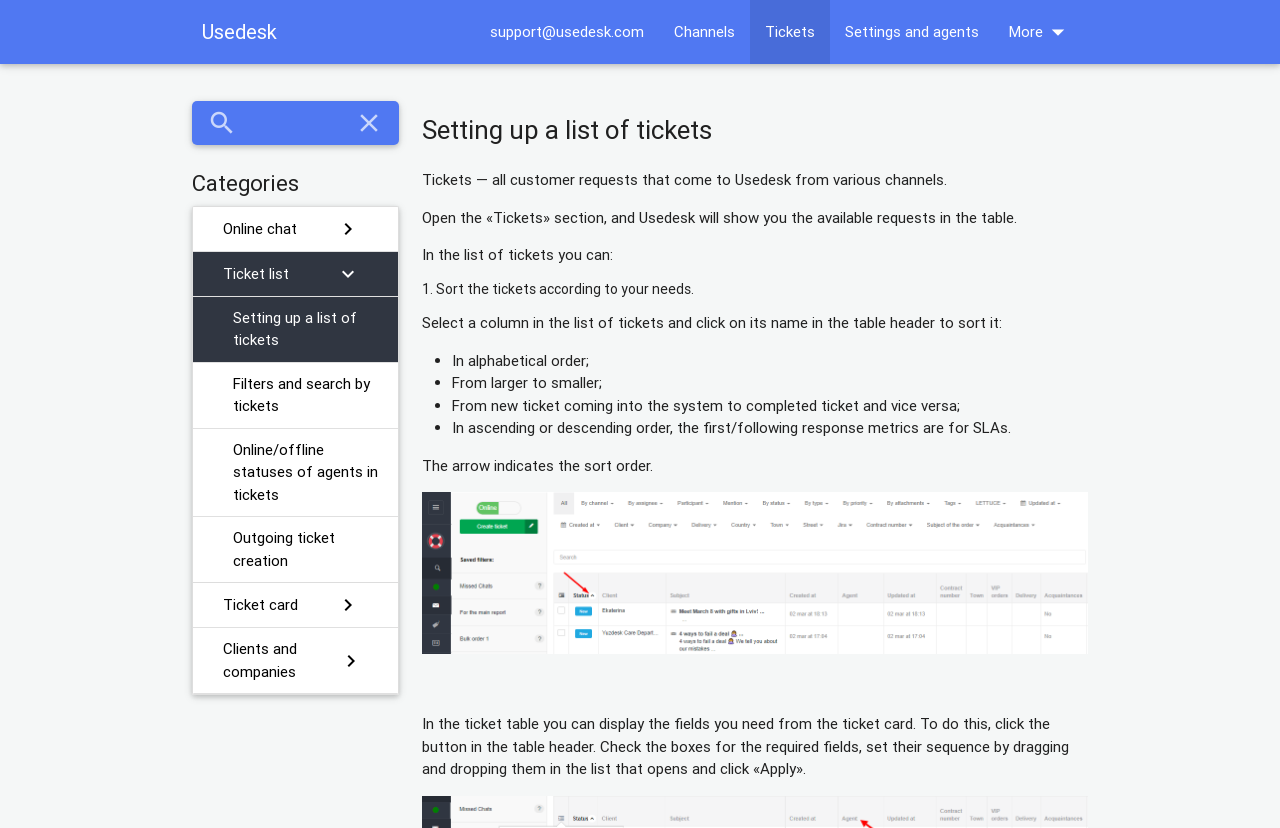Please locate the bounding box coordinates of the element that needs to be clicked to achieve the following instruction: "Learn about filters and search by tickets". The coordinates should be four float numbers between 0 and 1, i.e., [left, top, right, bottom].

[0.151, 0.438, 0.311, 0.517]